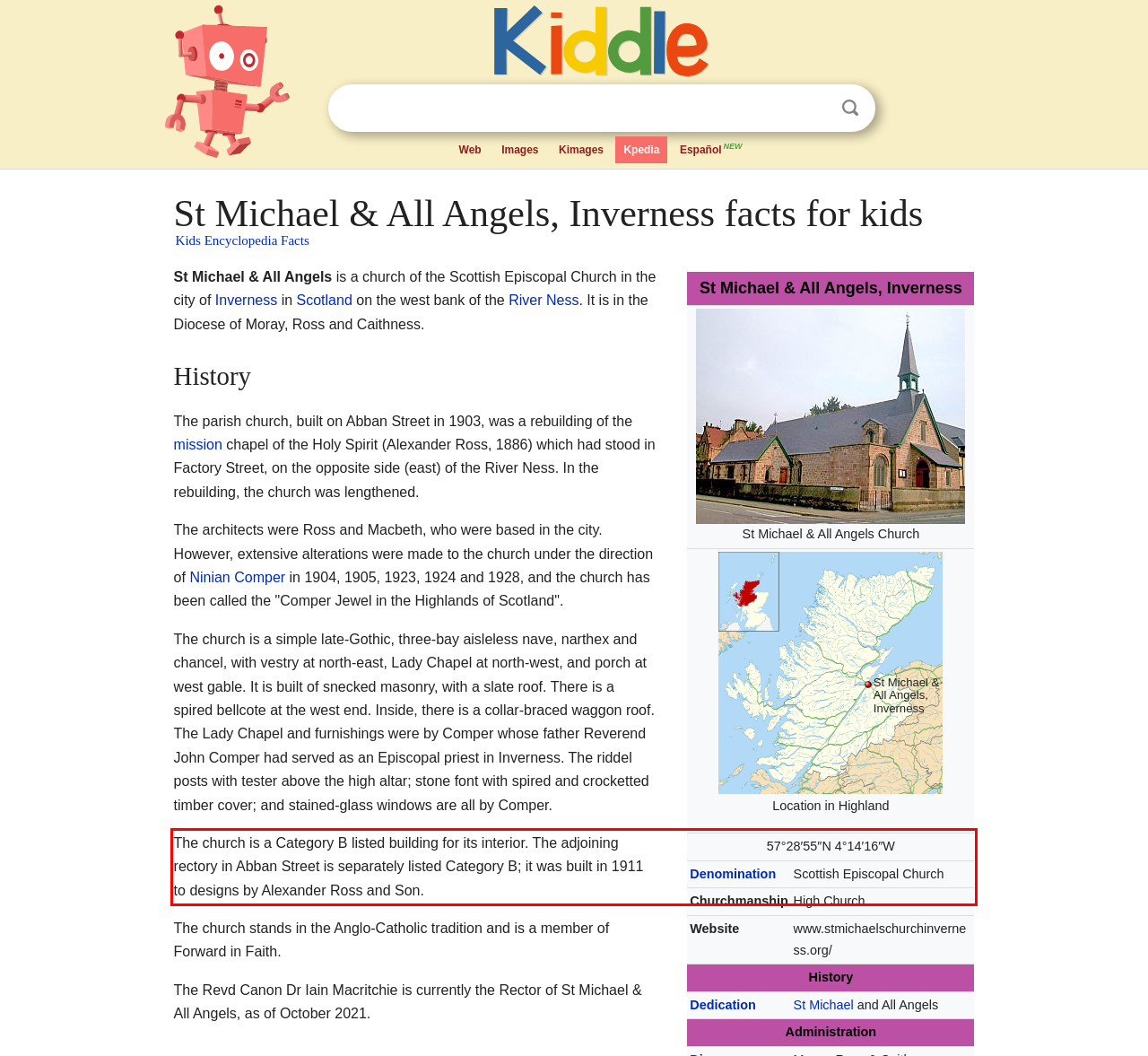You have a webpage screenshot with a red rectangle surrounding a UI element. Extract the text content from within this red bounding box.

The church is a Category B listed building for its interior. The adjoining rectory in Abban Street is separately listed Category B; it was built in 1911 to designs by Alexander Ross and Son.